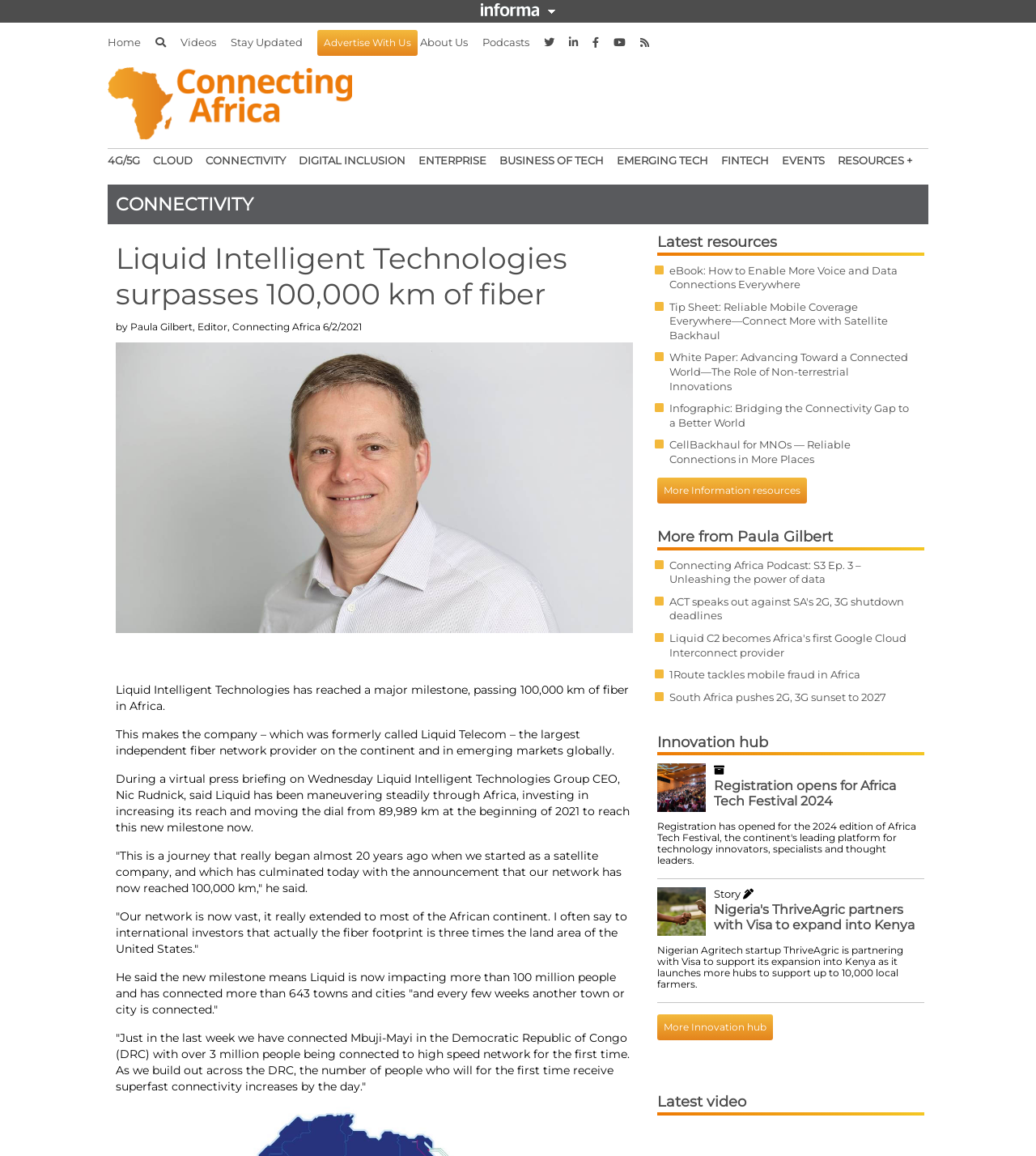Please find the bounding box coordinates of the element that needs to be clicked to perform the following instruction: "View the 'Infographic: Bridging the Connectivity Gap to a Better World'". The bounding box coordinates should be four float numbers between 0 and 1, represented as [left, top, right, bottom].

[0.646, 0.347, 0.877, 0.371]